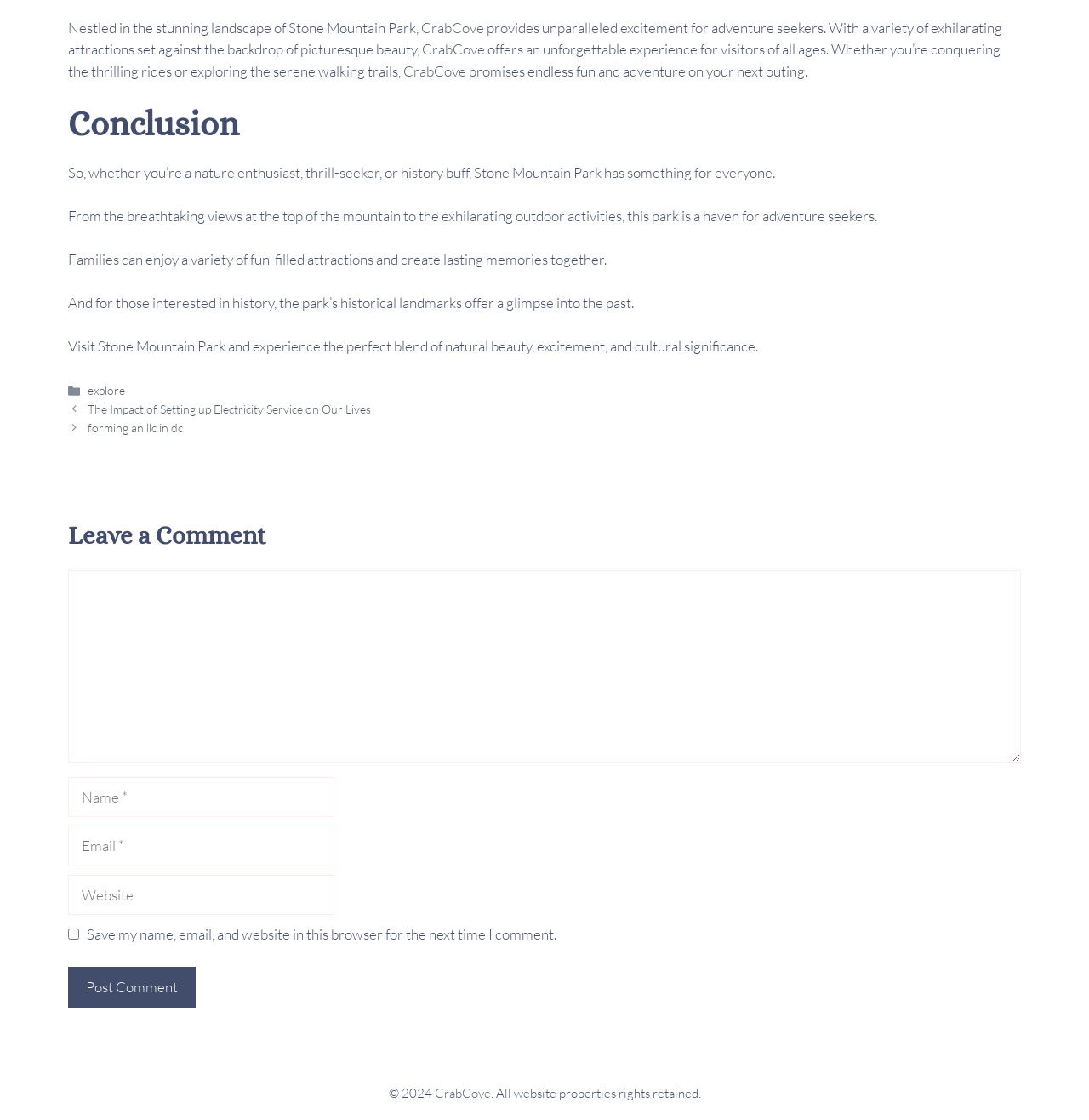Please determine the bounding box coordinates of the element's region to click for the following instruction: "Click the 'Post Comment' button".

[0.062, 0.863, 0.18, 0.899]